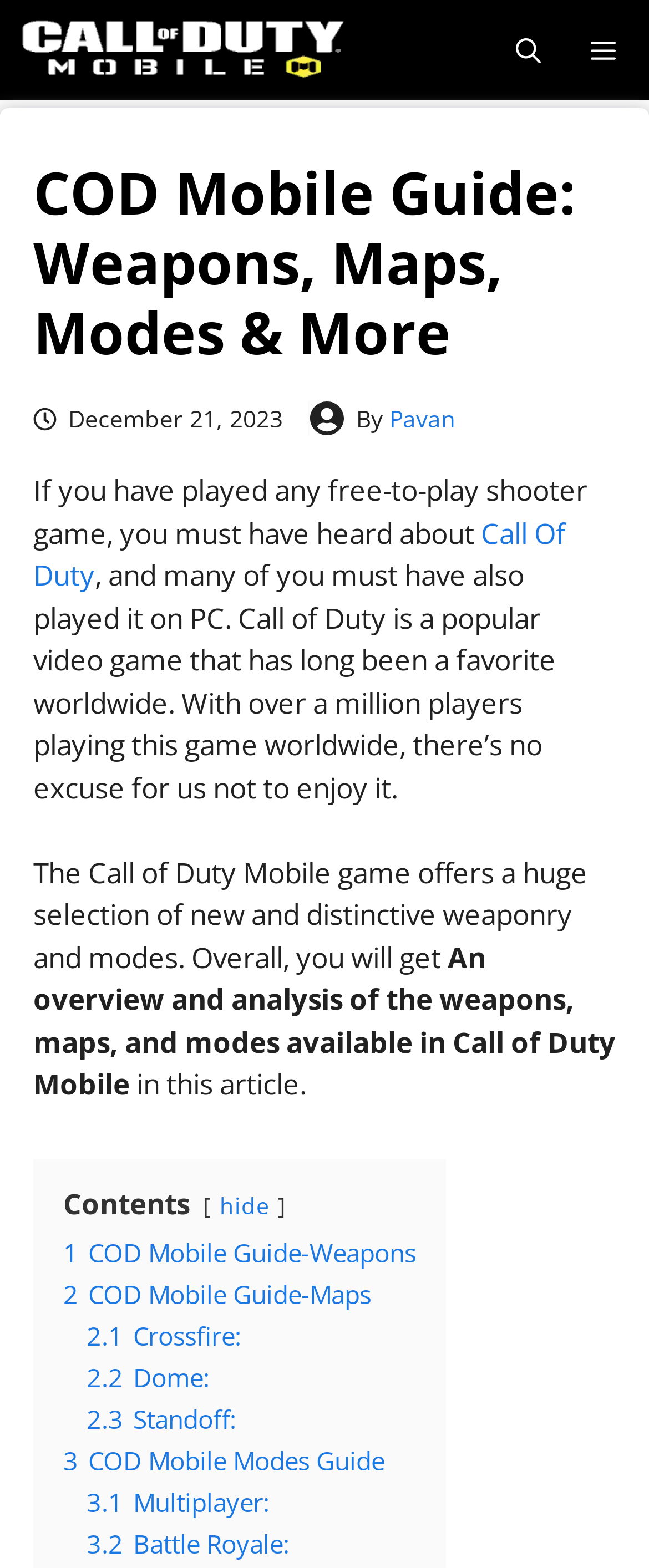What is the topic of the article?
Give a one-word or short-phrase answer derived from the screenshot.

Call of Duty Mobile